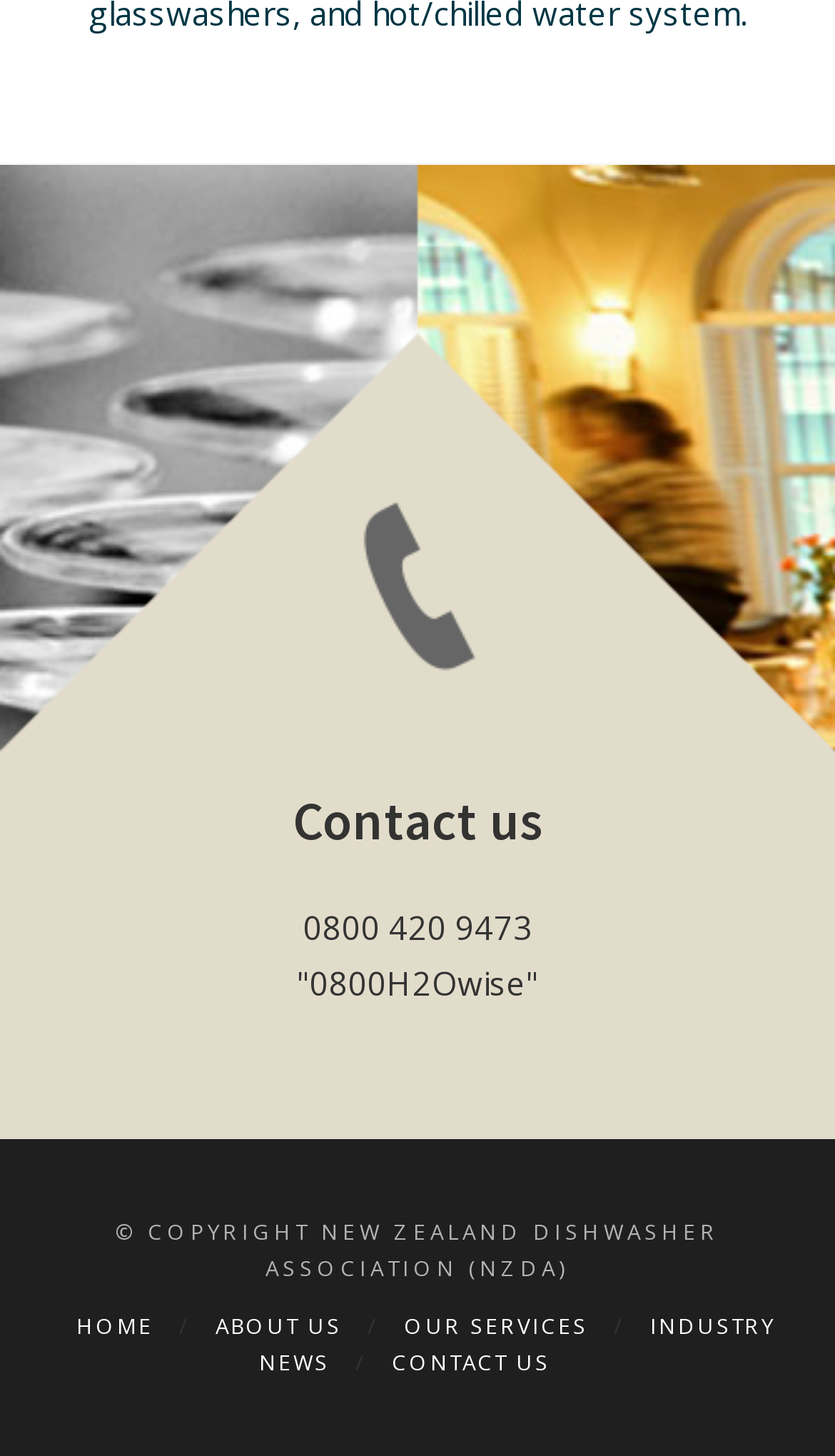What is the name of the organization?
Based on the image, provide a one-word or brief-phrase response.

New Zealand Dishwasher Association (NZDA)